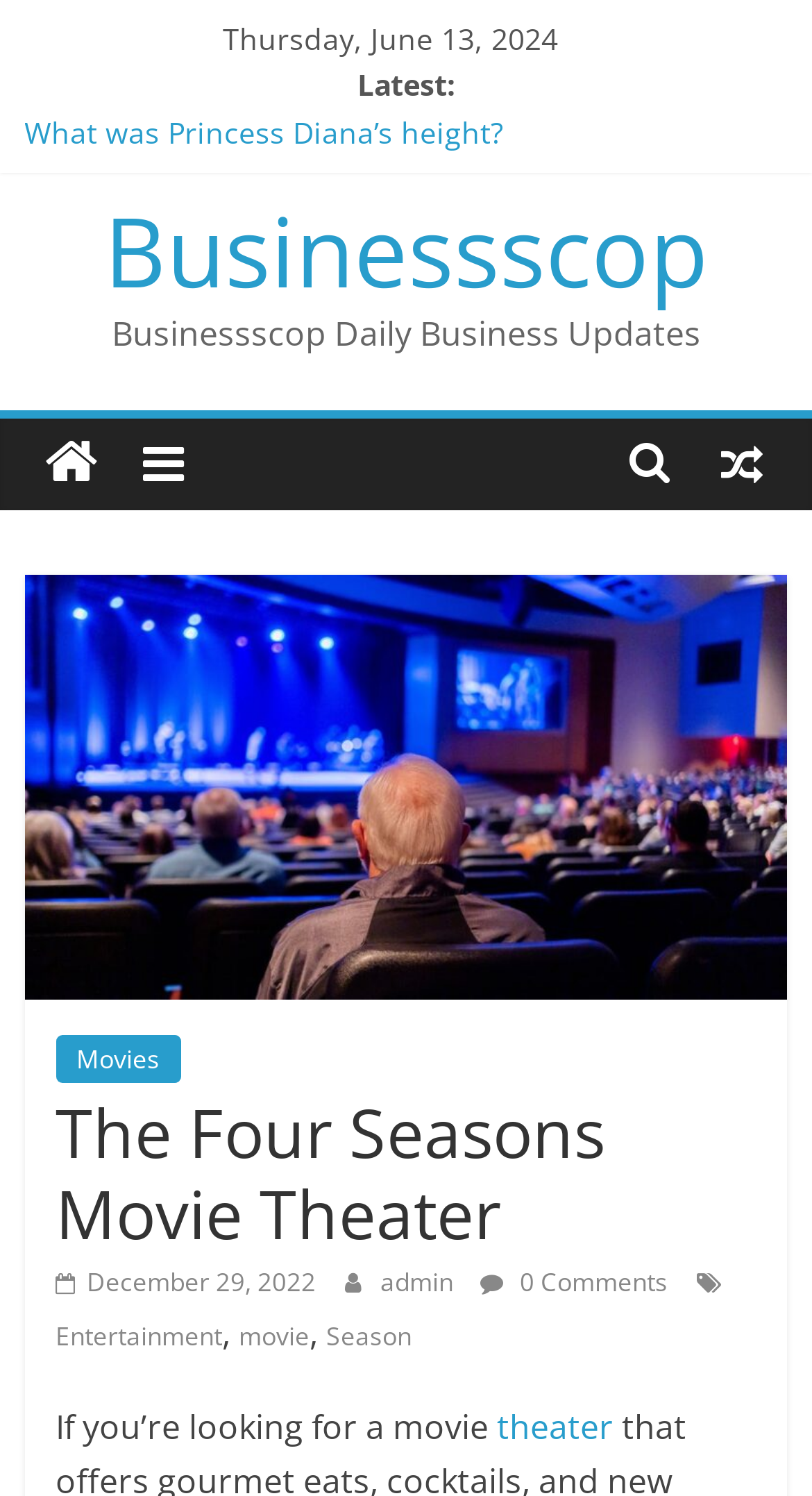What is the name of the movie theater?
Please provide a detailed and thorough answer to the question.

I found the name of the movie theater by looking at the heading element with the text 'The Four Seasons Movie Theater' which is a sub-element of the HeaderAsNonLandmark element.